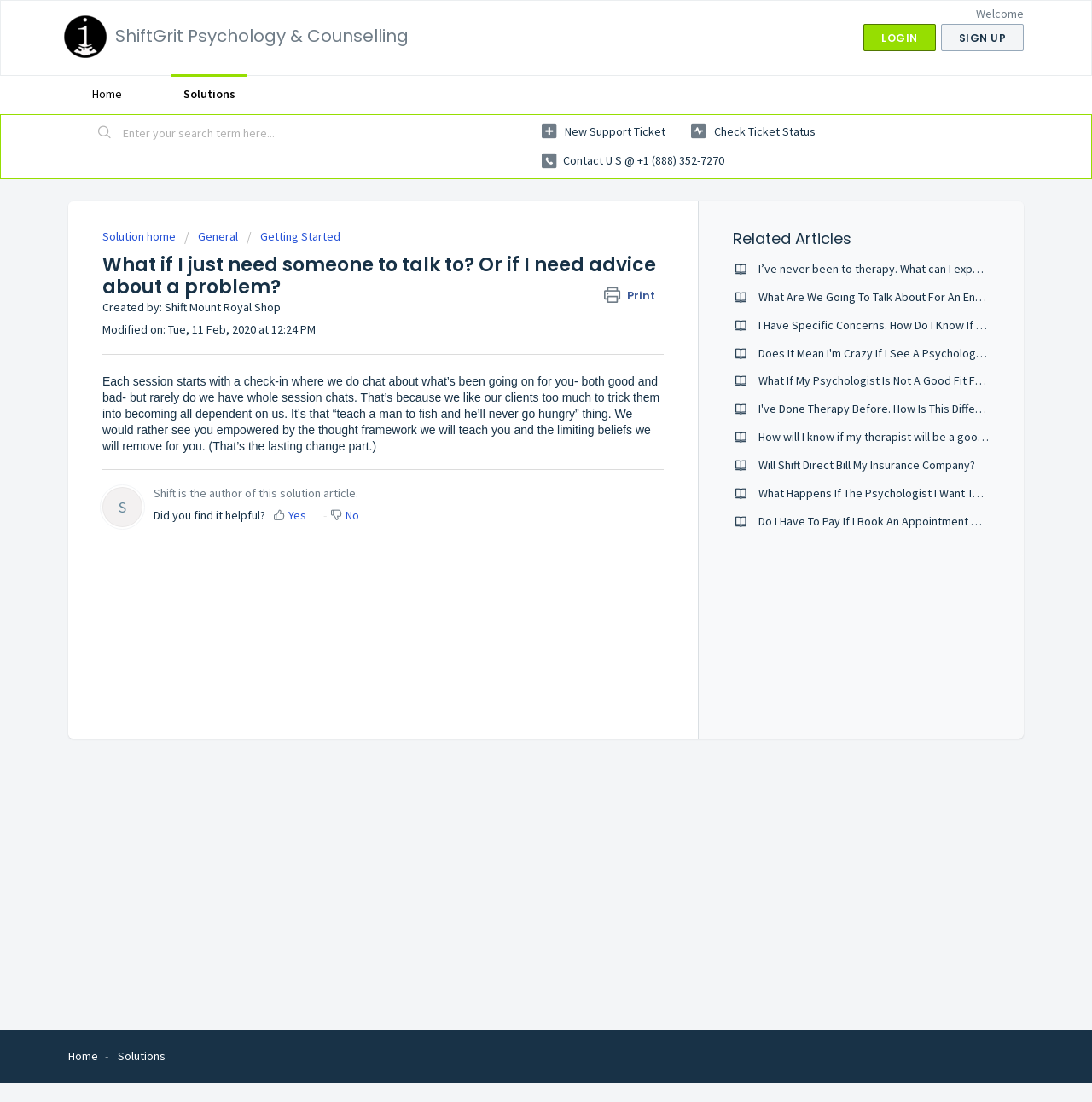How can I contact the service?
Provide a detailed answer to the question, using the image to inform your response.

The webpage provides a phone number (+1 (888) 352-7270) and a link to create a new support ticket, which can be used to contact the service.